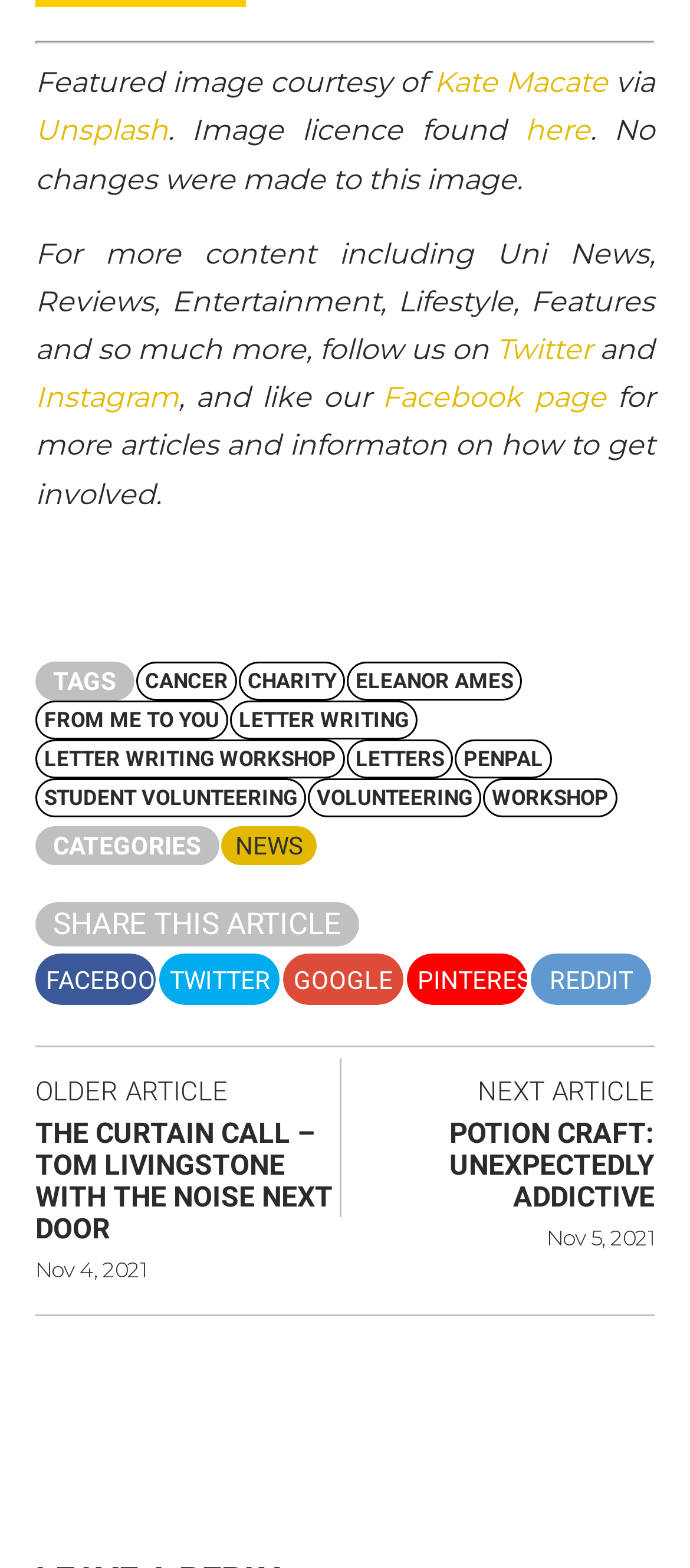Extract the bounding box coordinates for the described element: "title="Share this post on Facebook"". The coordinates should be represented as four float numbers between 0 and 1: [left, top, right, bottom].

[0.051, 0.608, 0.226, 0.641]